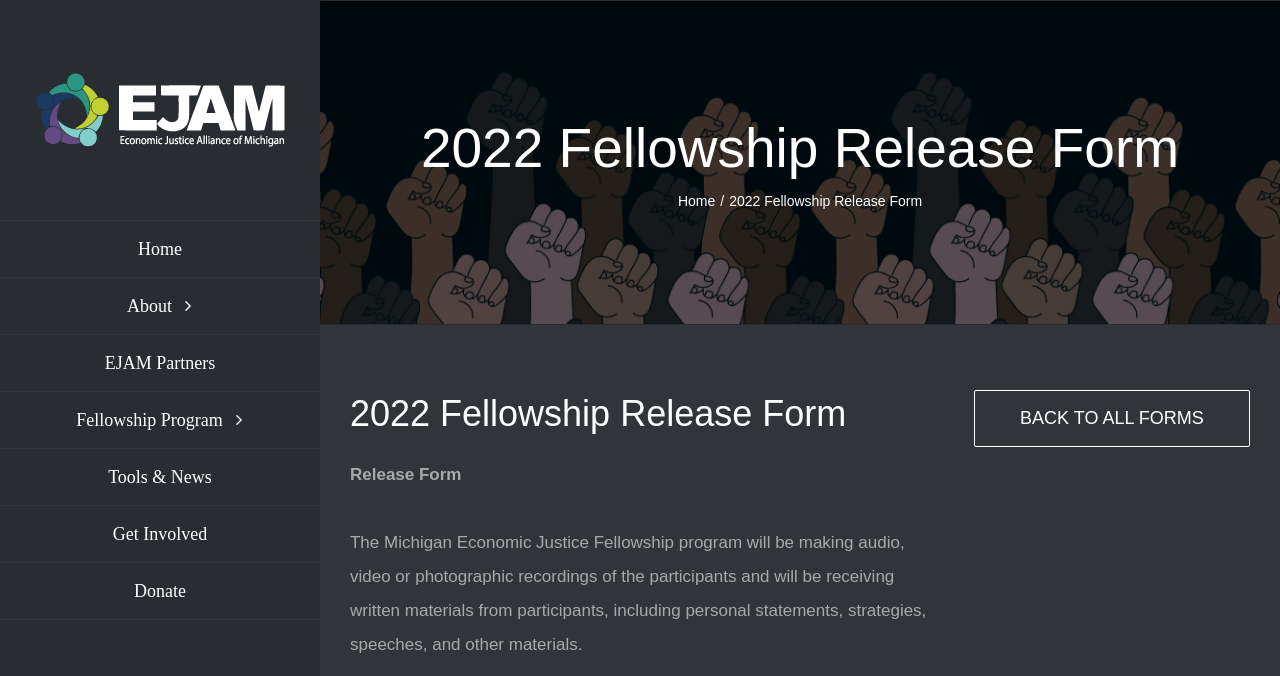Offer an extensive depiction of the webpage and its key elements.

The webpage is titled "2022 Fellowship Release Form" and features an EJAM logo at the top left corner. Below the logo, there is a page title bar that spans the entire width of the page. Within this bar, the title "2022 Fellowship Release Form" is displayed prominently in a large font size. To the right of the title, there are two links: "Home" and another instance of "2022 Fellowship Release Form". 

Below the page title bar, there is a paragraph of text that explains the Michigan Economic Justice Fellowship program's policy on recording and collecting written materials from participants. This text is positioned at the top center of the page and takes up about half of the page's width.

At the bottom right corner of the page, there is a link labeled "BACK TO ALL FORMS".